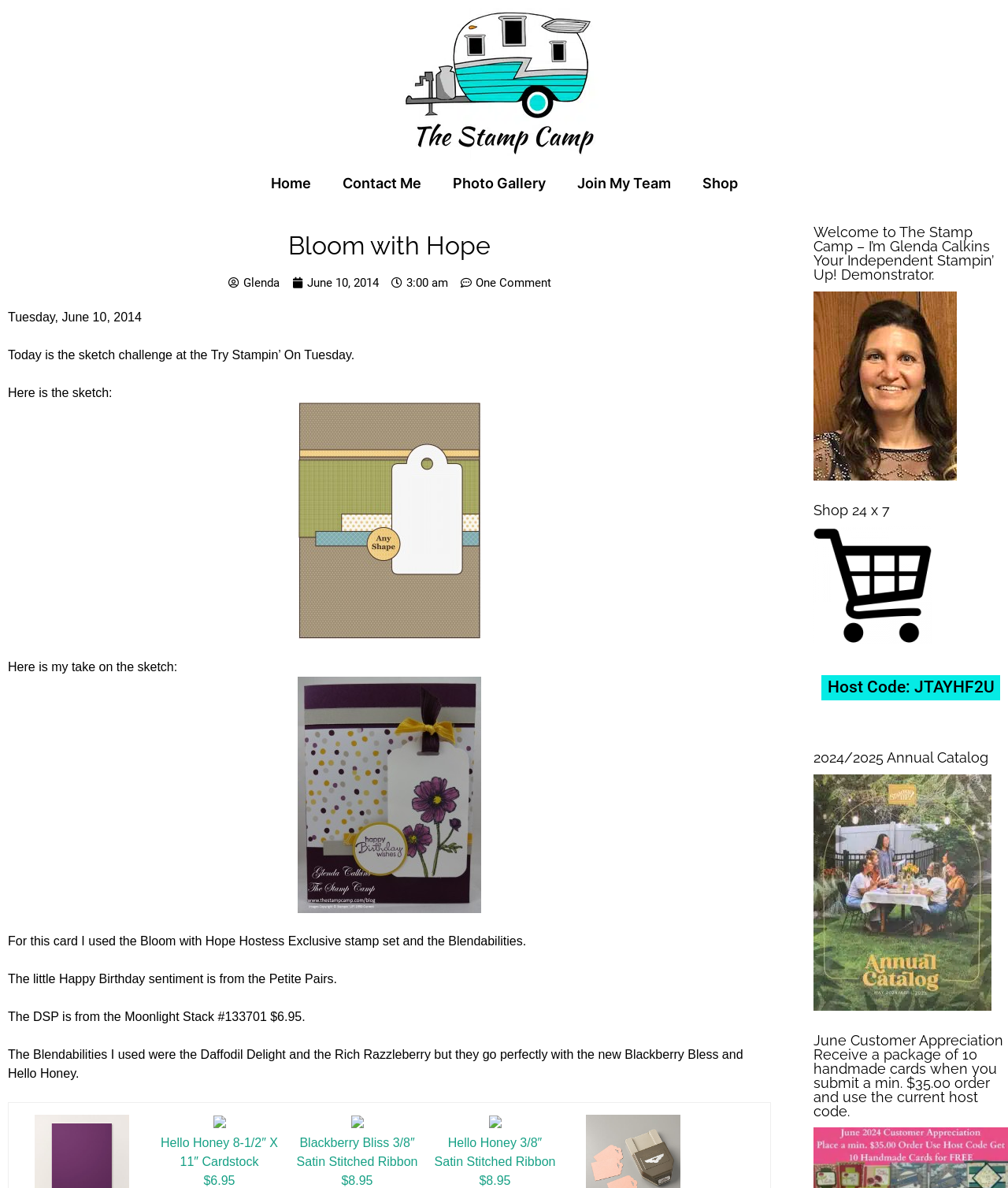What is the name of the blog?
Provide a thorough and detailed answer to the question.

The name of the blog can be found in the top-left corner of the webpage, where it is written in a large font size as 'Bloom with Hope - The Stamp Camp'.